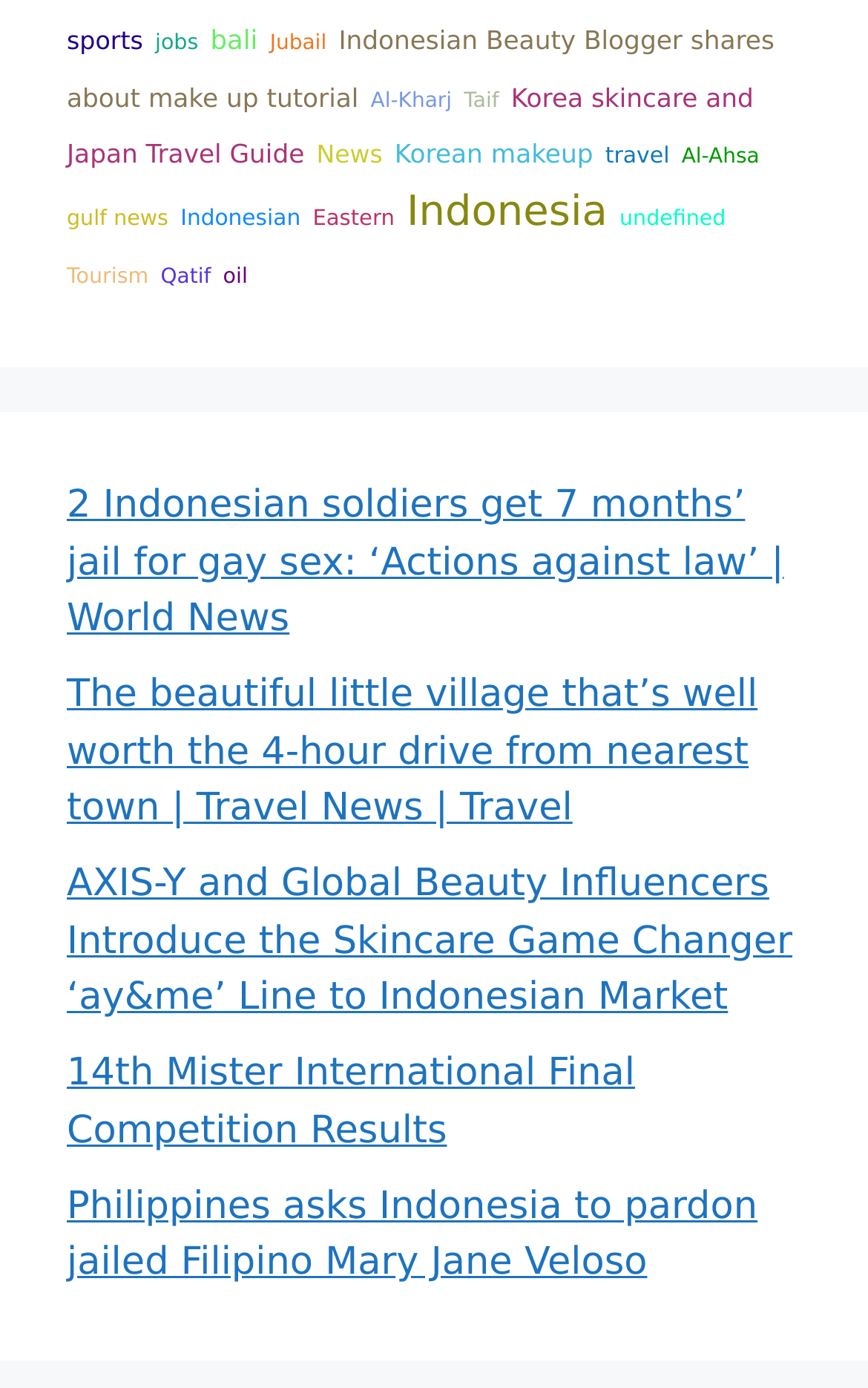Give a one-word or one-phrase response to the question: 
What is the theme of the link 'Korea skincare and Japan Travel Guide'?

Travel and beauty